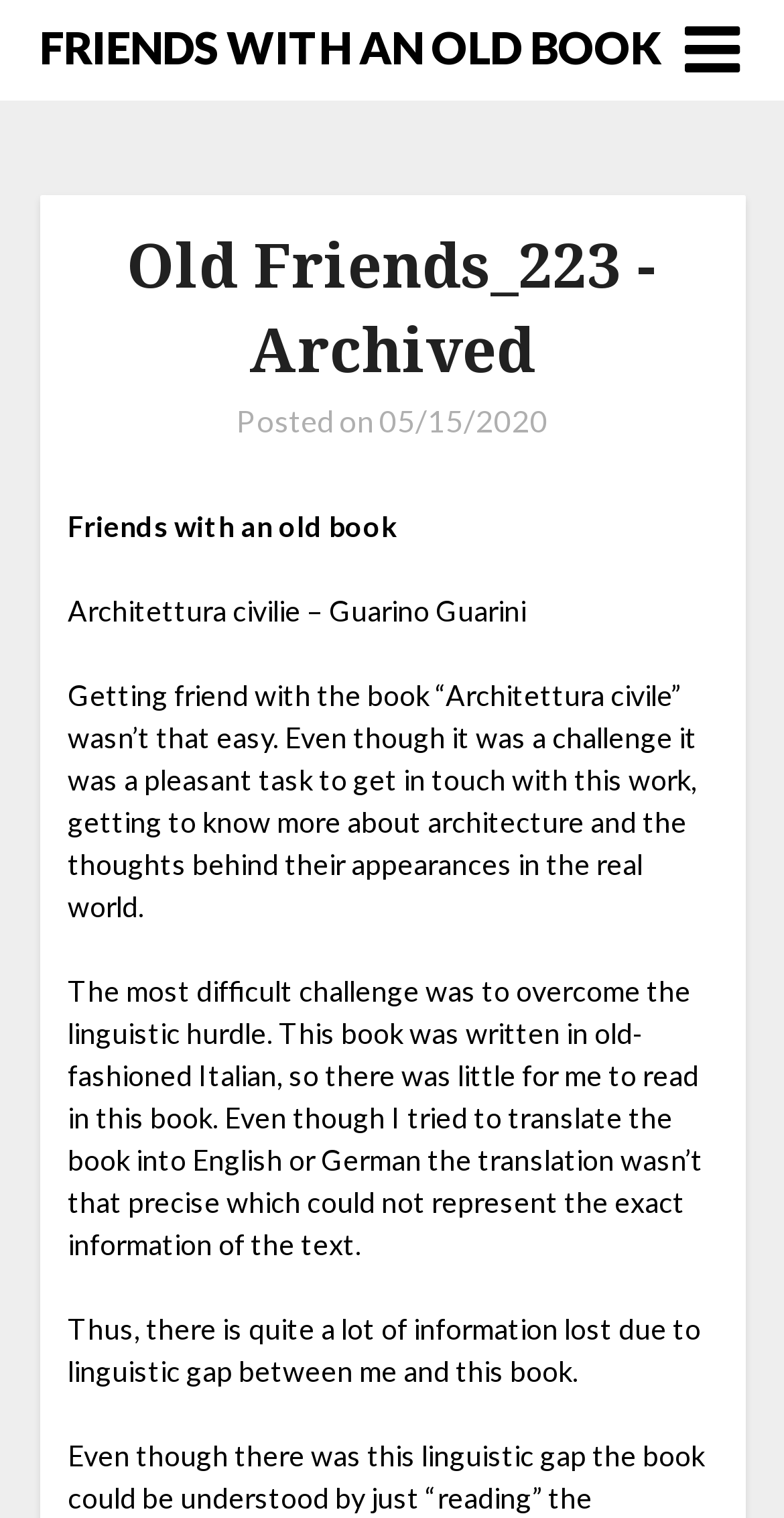Based on the image, provide a detailed response to the question:
What is the date of the post?

The date of the post can be found in the section below the heading 'Old Friends_223 - Archived', where it says 'Posted on' followed by the date '05/15/2020'.